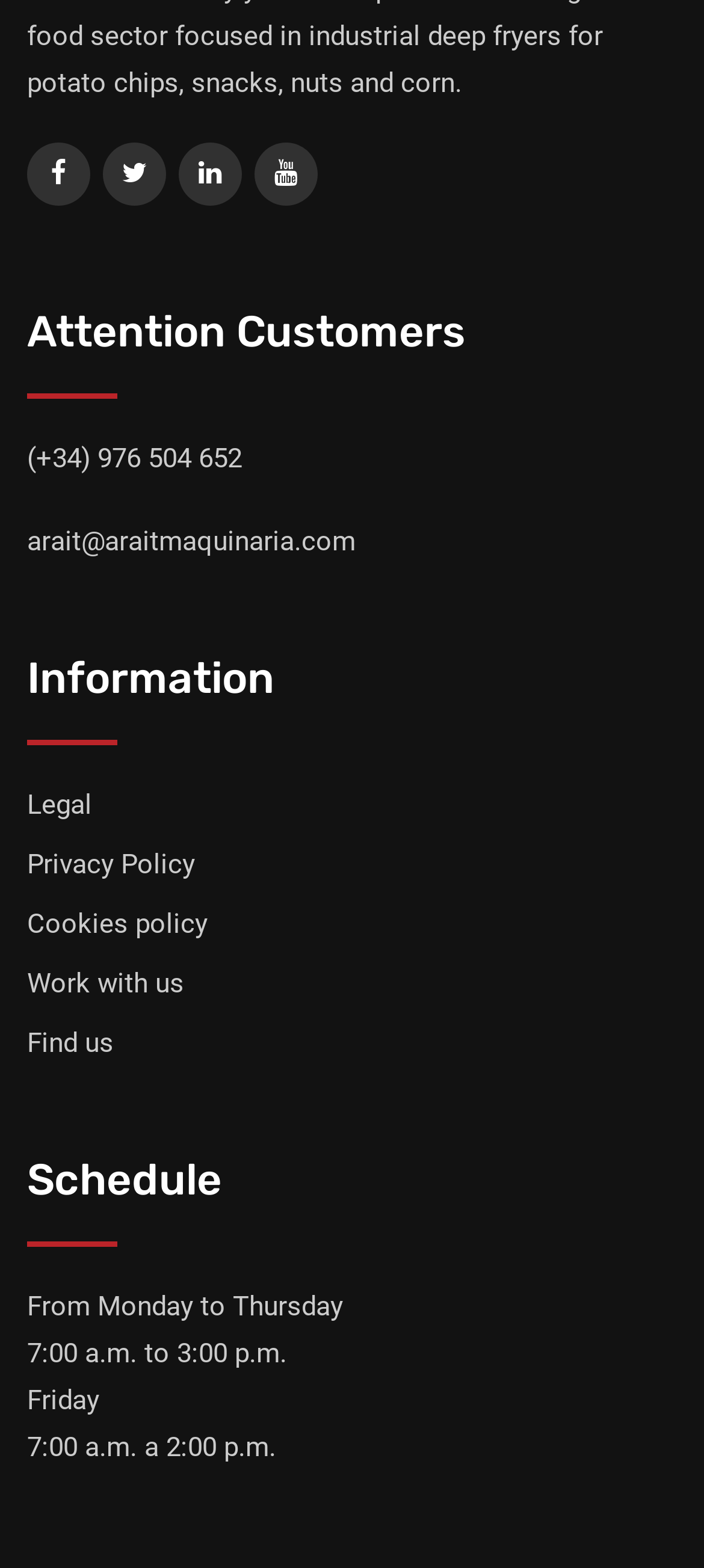What is the phone number of the company?
Look at the image and respond with a one-word or short-phrase answer.

(+34) 976 504 652